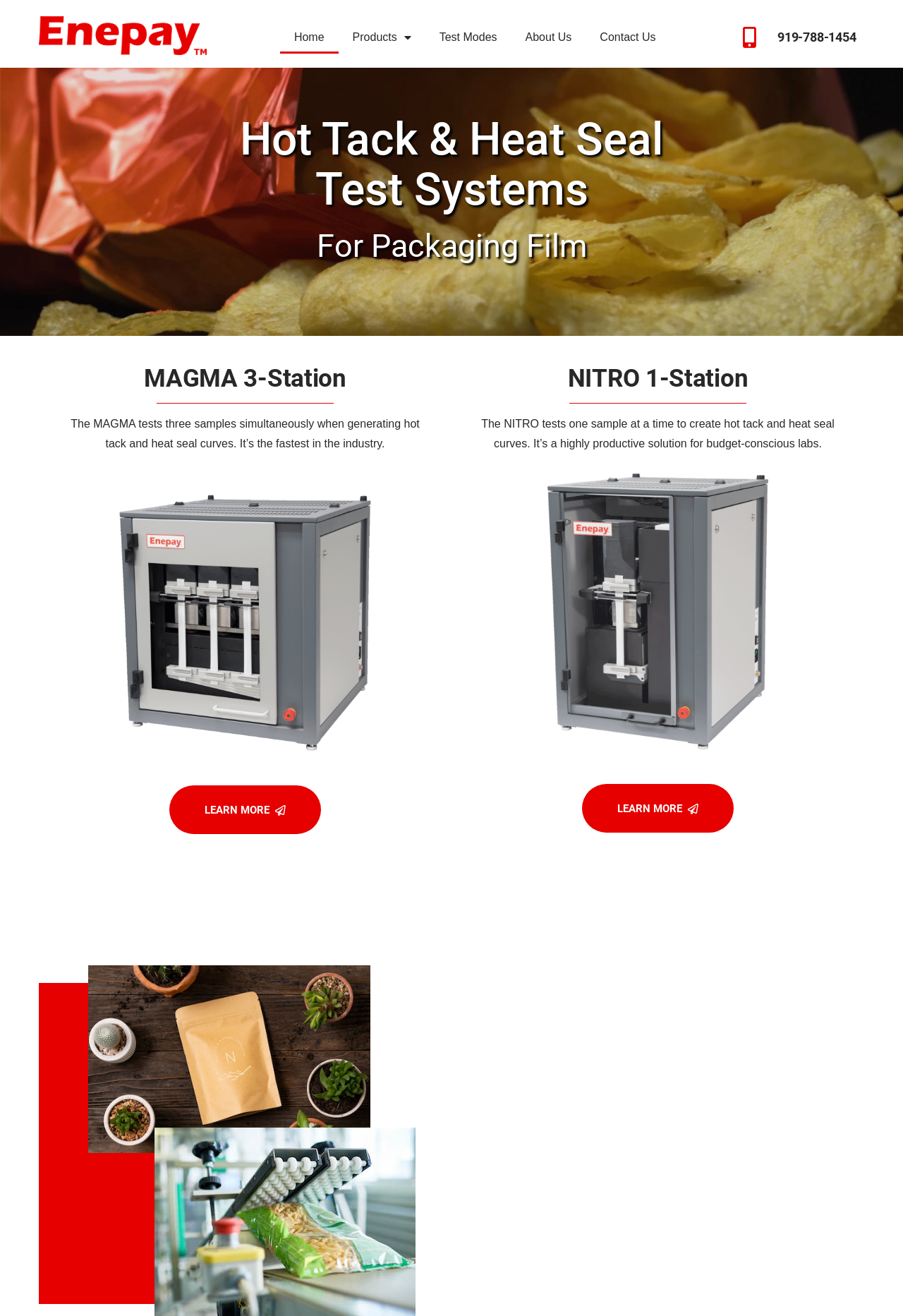Offer a meticulous caption that includes all visible features of the webpage.

The webpage is about hot tack test and heat seal test systems provided by Enepay Corporation. At the top, there are six links: an empty link, "Home", "Products" with a dropdown menu, "Test Modes", "About Us", and "Contact Us", aligned horizontally from left to right. To the right of these links, there is a phone number "919-788-1454".

Below the links, there is a main heading "Hot Tack & Heat Seal Test Systems" followed by a subheading "For Packaging Film". The main content is divided into two sections, each describing a product. On the left, there is a section about "MAGMA 3-Station" with a heading, a brief description, and a link to learn more. Below the text, there is an image of the MAGMA 3-Station. On the right, there is a similar section about "NITRO 1-Station" with a heading, a brief description, and a link to learn more. Below the text, there is an image of the NITRO 1-Station. Both sections have a "LEARN MORE" link at the bottom.